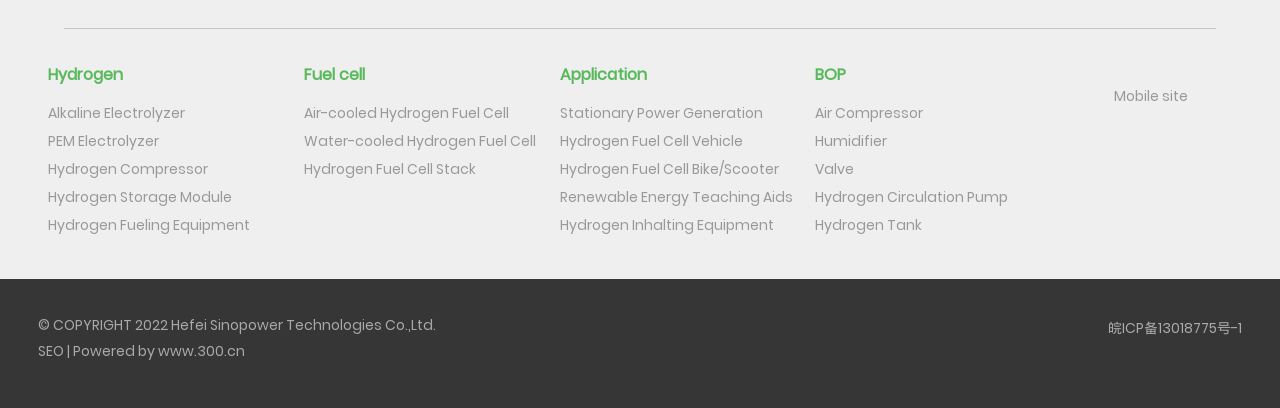Please identify the bounding box coordinates of the clickable element to fulfill the following instruction: "Read about 'Boxerwood Nature Center & Gardens'". The coordinates should be four float numbers between 0 and 1, i.e., [left, top, right, bottom].

None